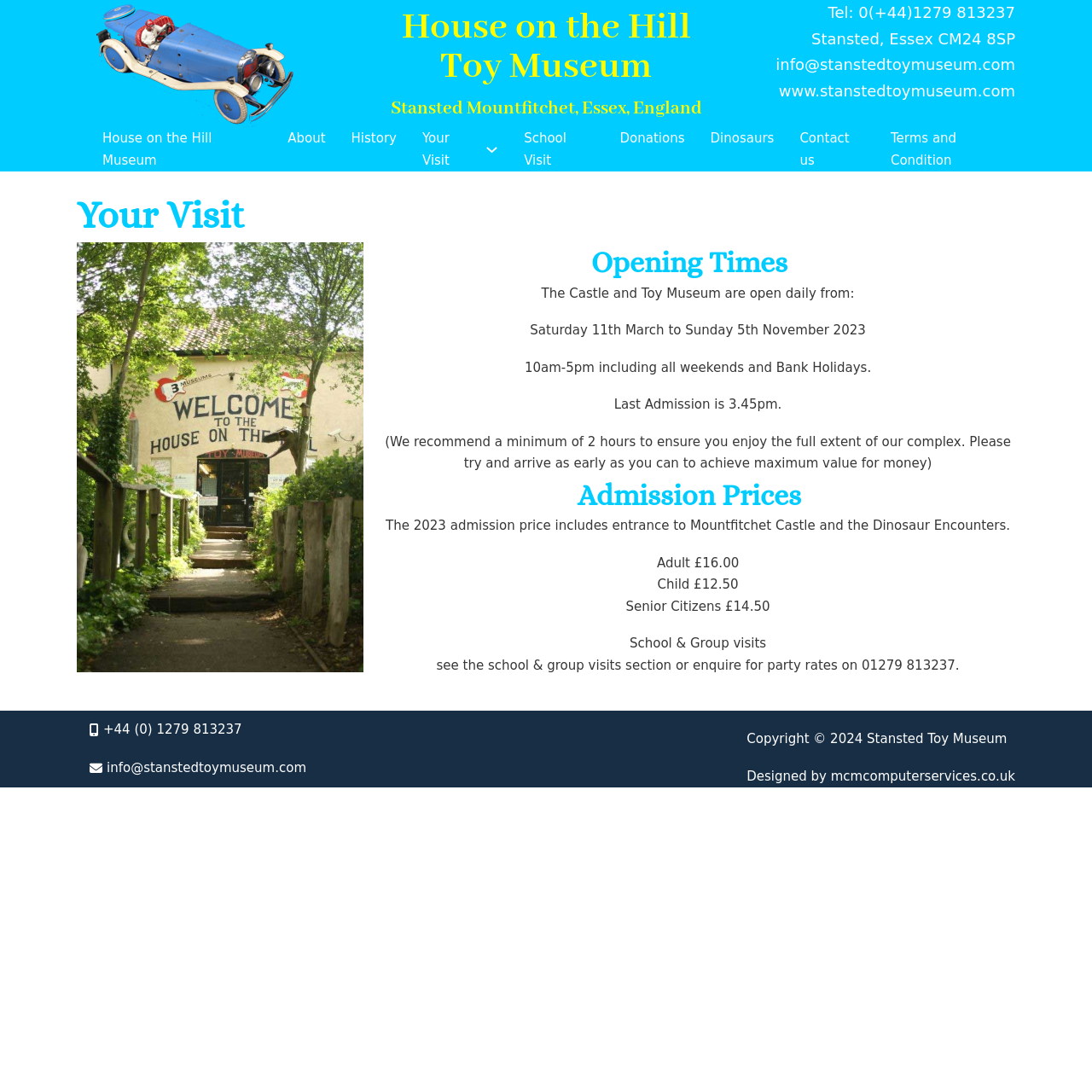Please identify the bounding box coordinates of the clickable element to fulfill the following instruction: "Get the contact email". The coordinates should be four float numbers between 0 and 1, i.e., [left, top, right, bottom].

[0.71, 0.051, 0.93, 0.067]